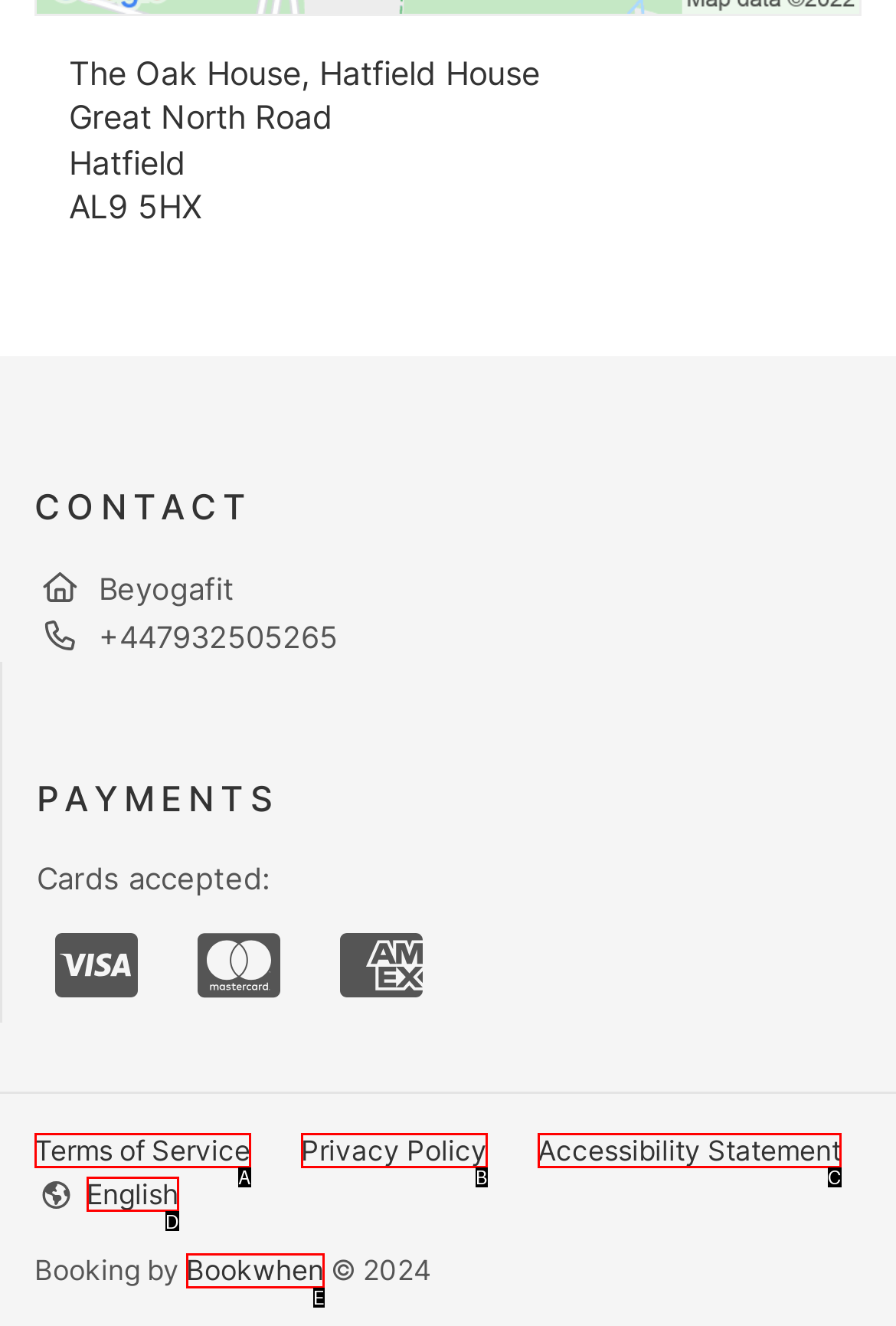Tell me which one HTML element best matches the description: Leiden University Answer with the option's letter from the given choices directly.

None